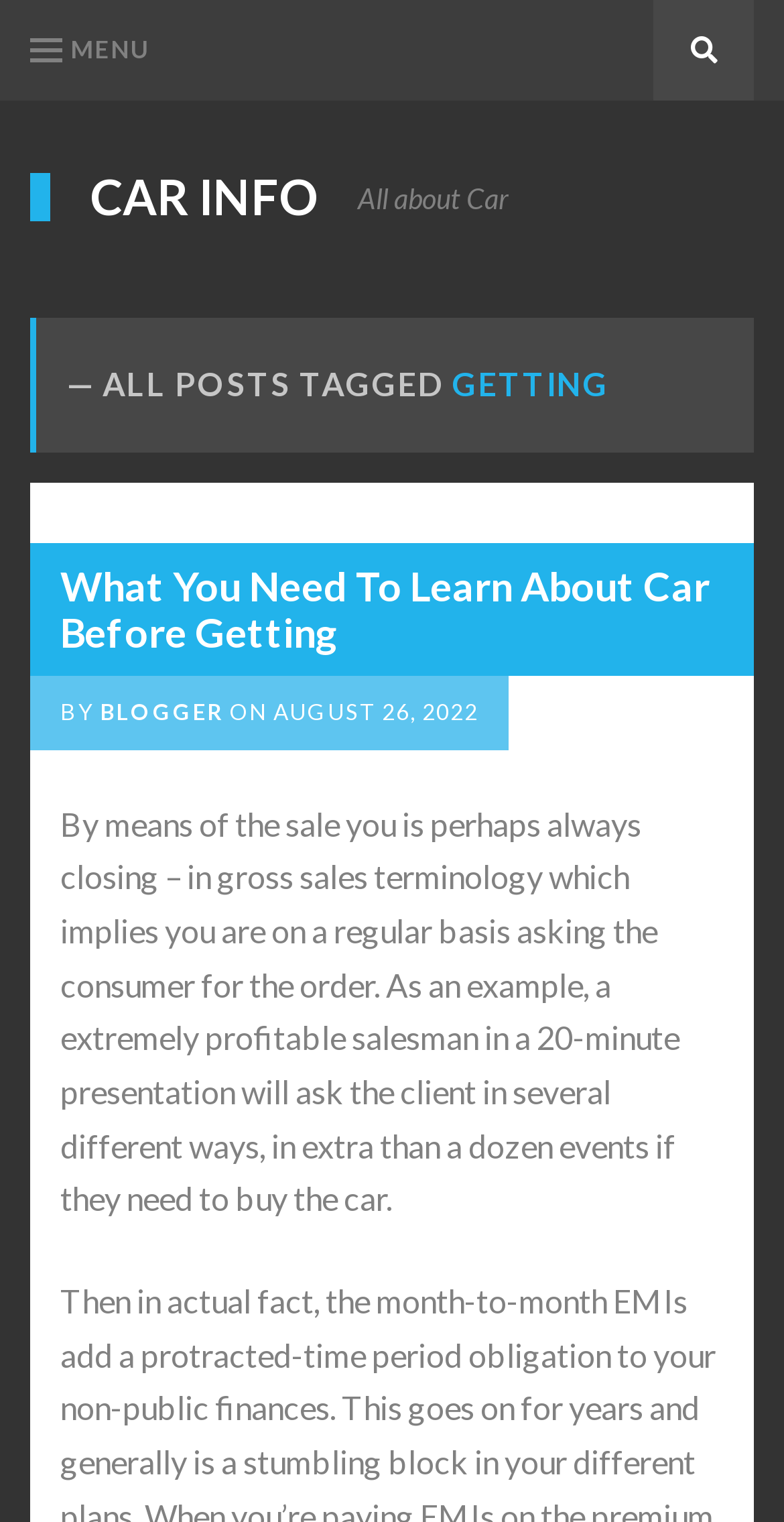Respond to the following question using a concise word or phrase: 
When was the first article published?

AUGUST 26, 2022